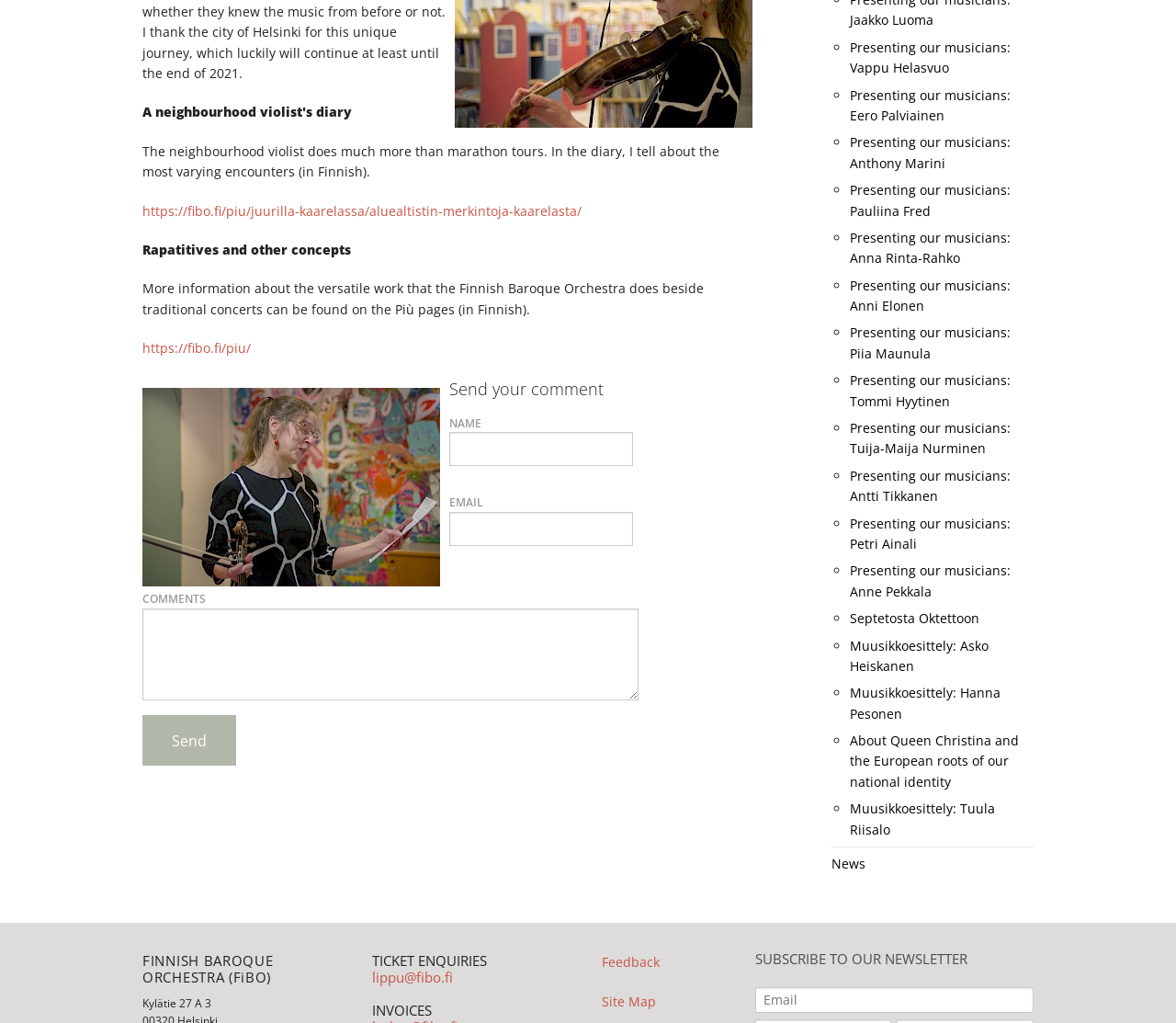Please give the bounding box coordinates of the area that should be clicked to fulfill the following instruction: "Learn more about the Finnish Baroque Orchestra". The coordinates should be in the format of four float numbers from 0 to 1, i.e., [left, top, right, bottom].

[0.121, 0.197, 0.495, 0.214]